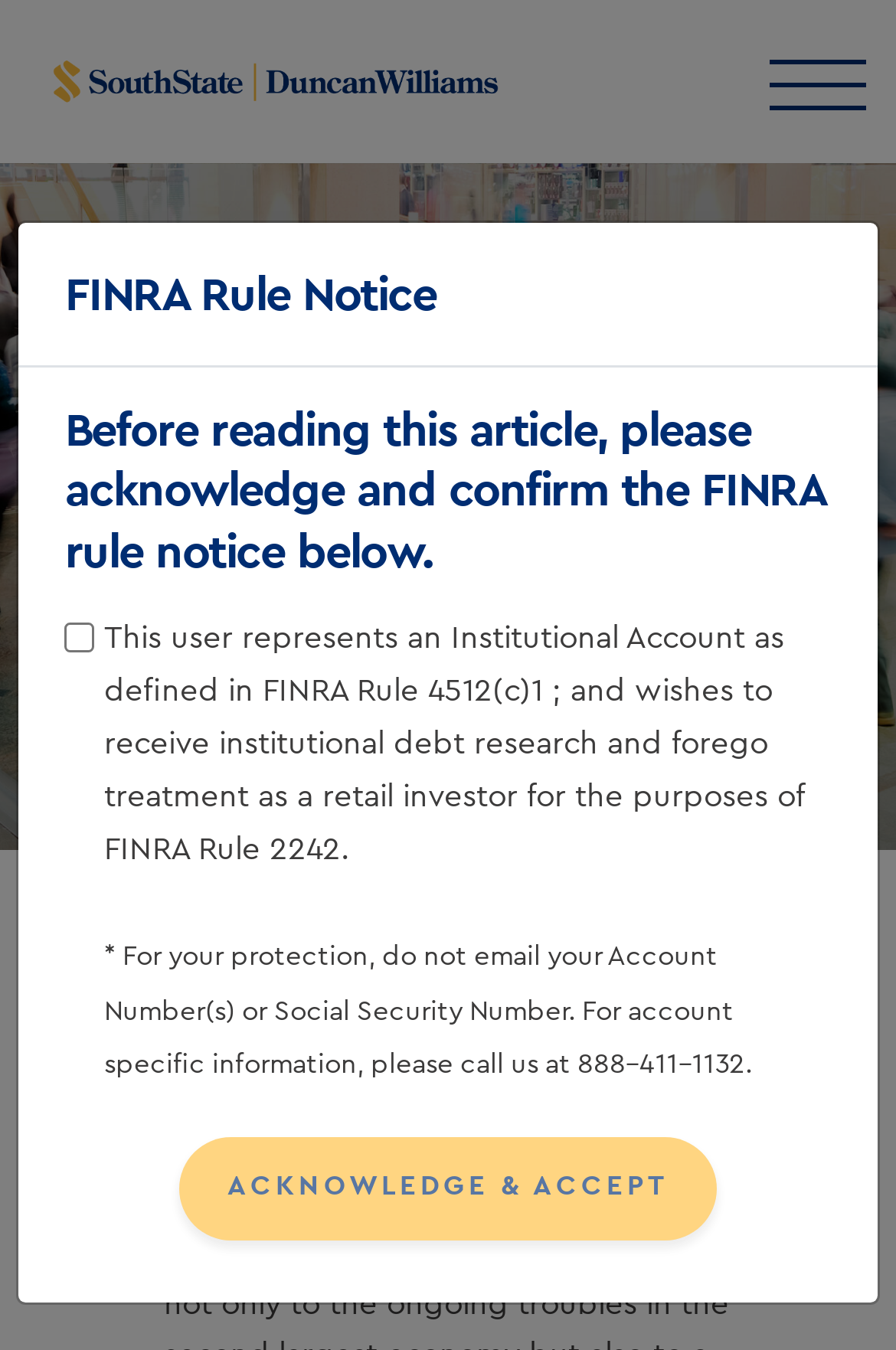What is the role of Thomas R. Fitzgerald?
Utilize the image to construct a detailed and well-explained answer.

The role of Thomas R. Fitzgerald can be found next to his image, where it says 'SVP - Fixed Income Strategies'. This is likely his job title or position within the company.